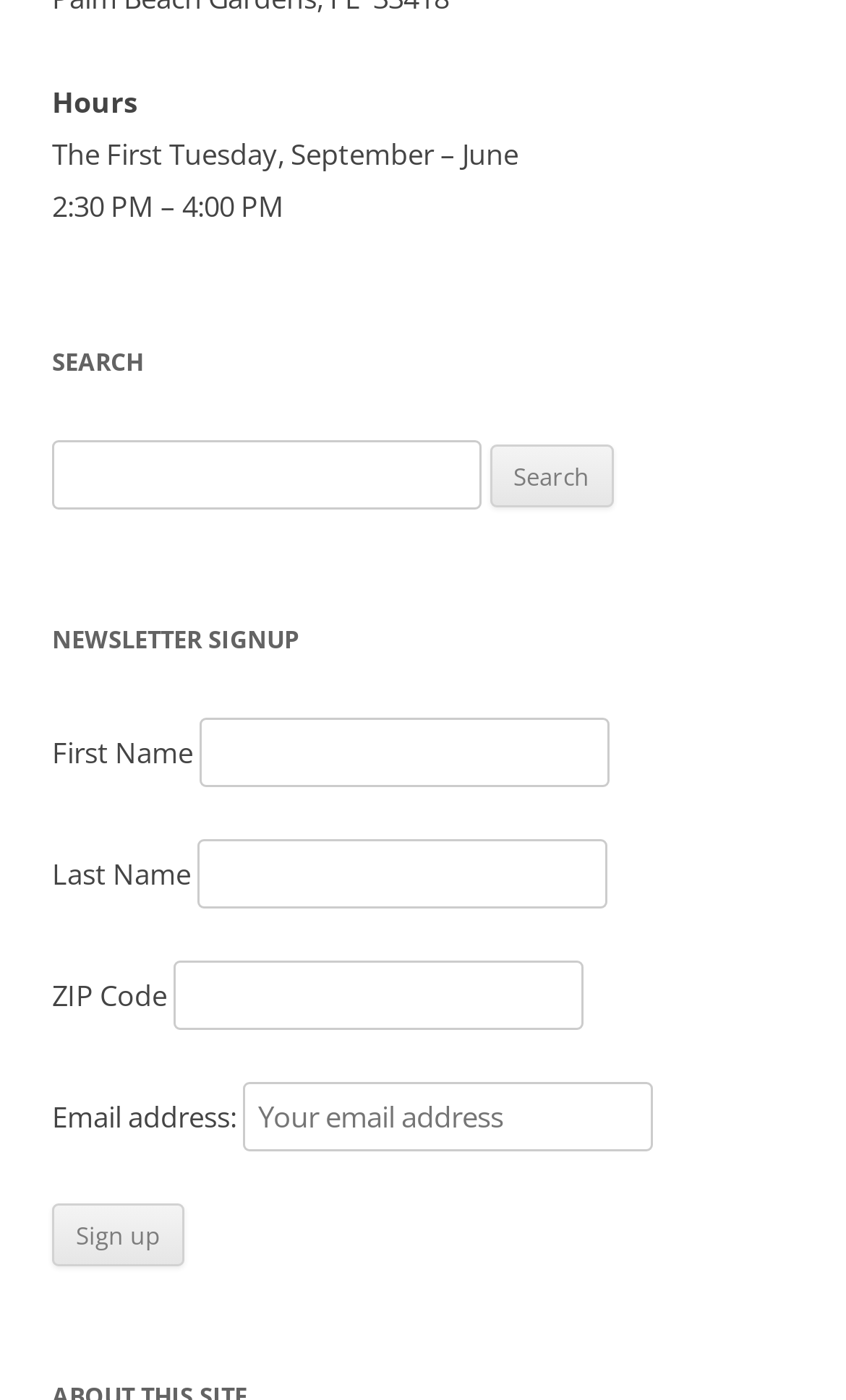Given the element description value="Sign up", specify the bounding box coordinates of the corresponding UI element in the format (top-left x, top-left y, bottom-right x, bottom-right y). All values must be between 0 and 1.

[0.062, 0.859, 0.218, 0.905]